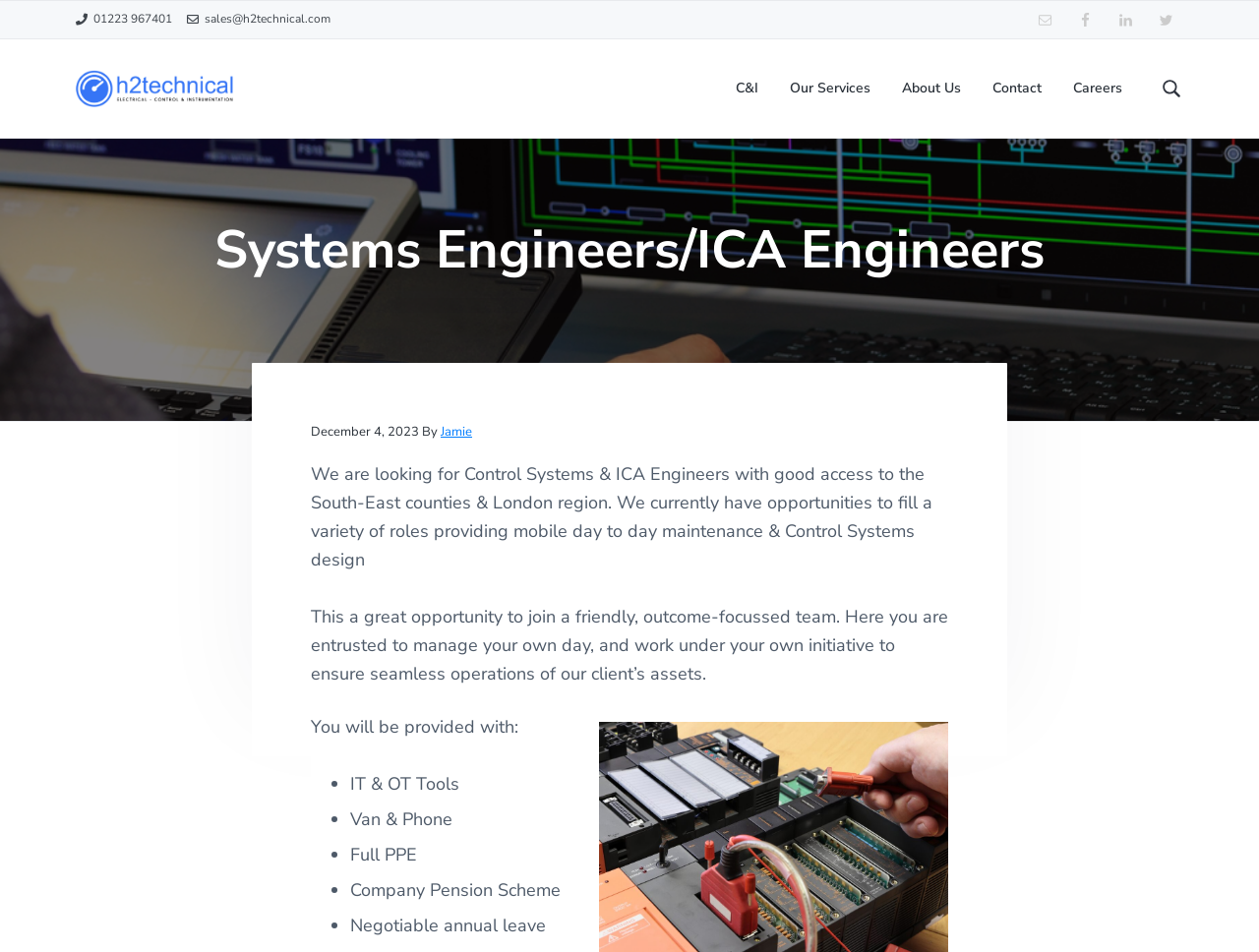Generate a thorough caption detailing the webpage content.

This webpage is about Systems Engineers/ICA Engineers, with a focus on job opportunities. At the top, there are three "Skip to" links, allowing users to navigate to primary navigation, main content, or footer. Below these links, there are two static text elements displaying a phone number and an email address.

On the top-right corner, there are four social media links: E-mail, Facebook, LinkedIn, and Twitter, each accompanied by an image. 

The main content area begins with a logo and a tagline "Making sense of technology". Below this, there is a navigation menu with five links: C&I, Our Services, About Us, Contact, and Careers. 

The main content section is divided into two parts. The first part has a heading "Systems Engineers/ICA Engineers" followed by a date, "December 4, 2023", and an author's name, "Jamie". The main text describes a job opportunity for Control Systems & ICA Engineers, highlighting the benefits of working with the company, including a friendly team, flexible work arrangements, and various perks such as IT & OT tools, a van and phone, full PPE, a company pension scheme, and negotiable annual leave.